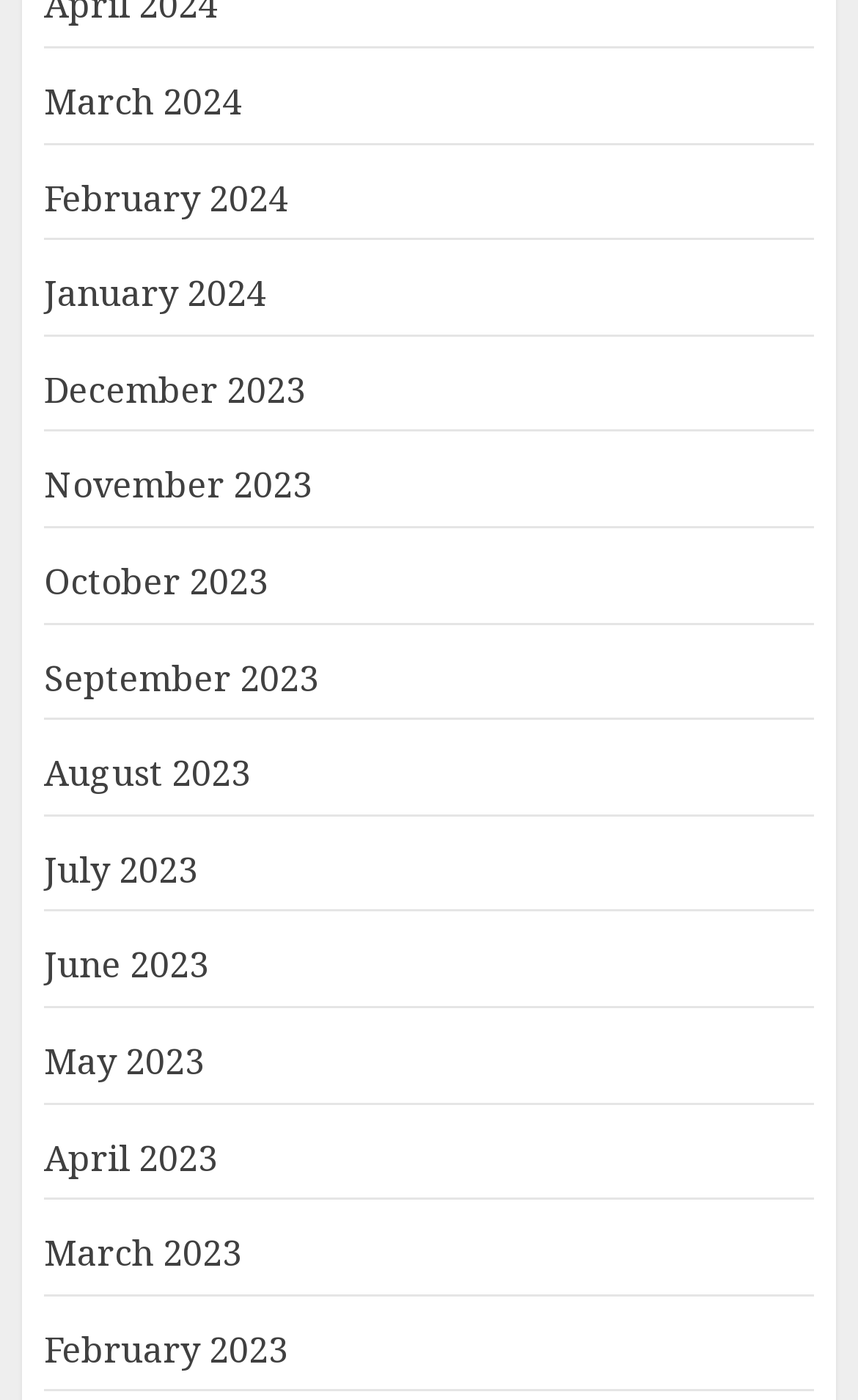From the webpage screenshot, predict the bounding box coordinates (top-left x, top-left y, bottom-right x, bottom-right y) for the UI element described here: alt="iGlow"

None